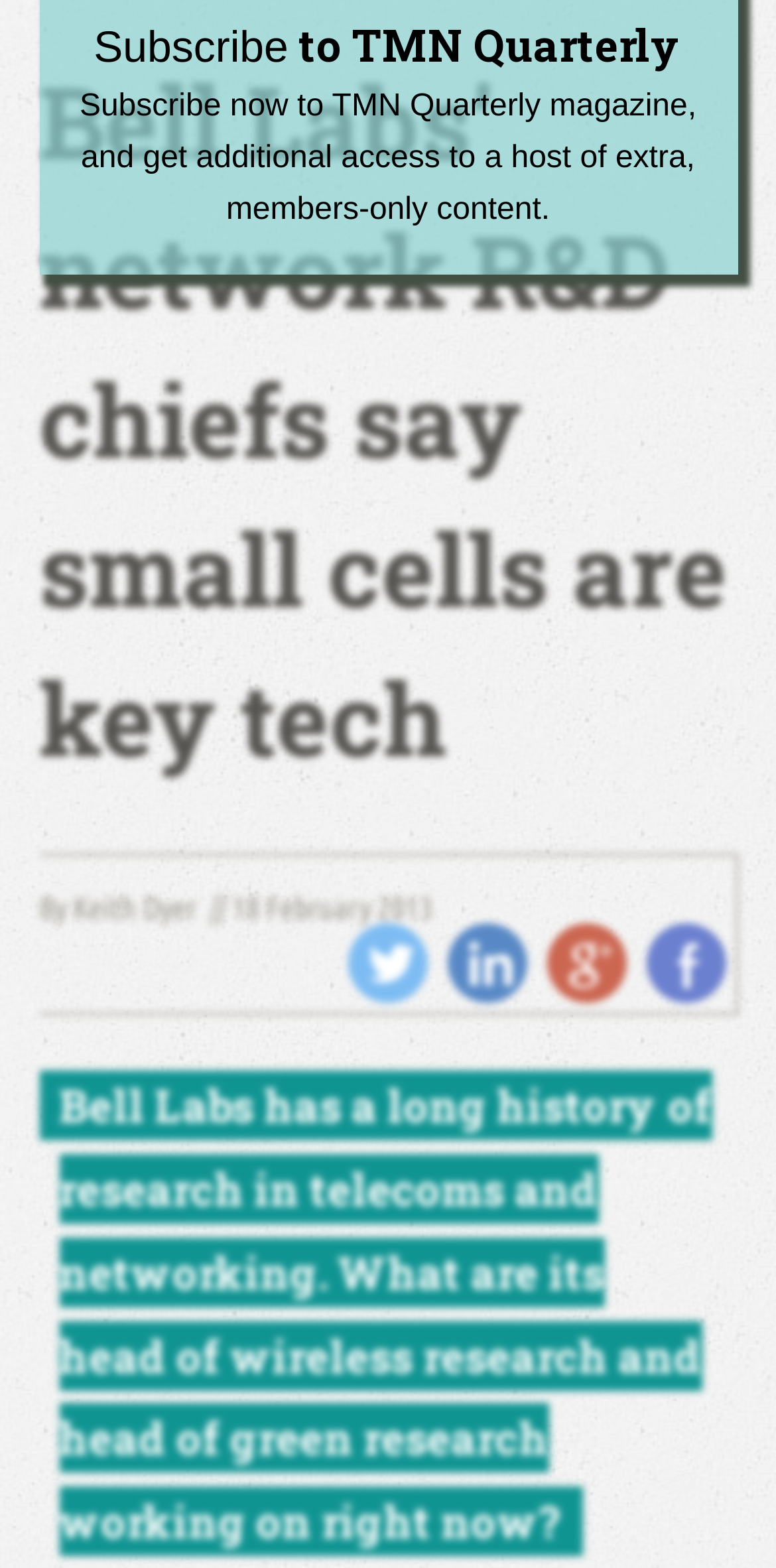Identify the bounding box for the UI element described as: "Google Plus". Ensure the coordinates are four float numbers between 0 and 1, formatted as [left, top, right, bottom].

[0.704, 0.589, 0.806, 0.64]